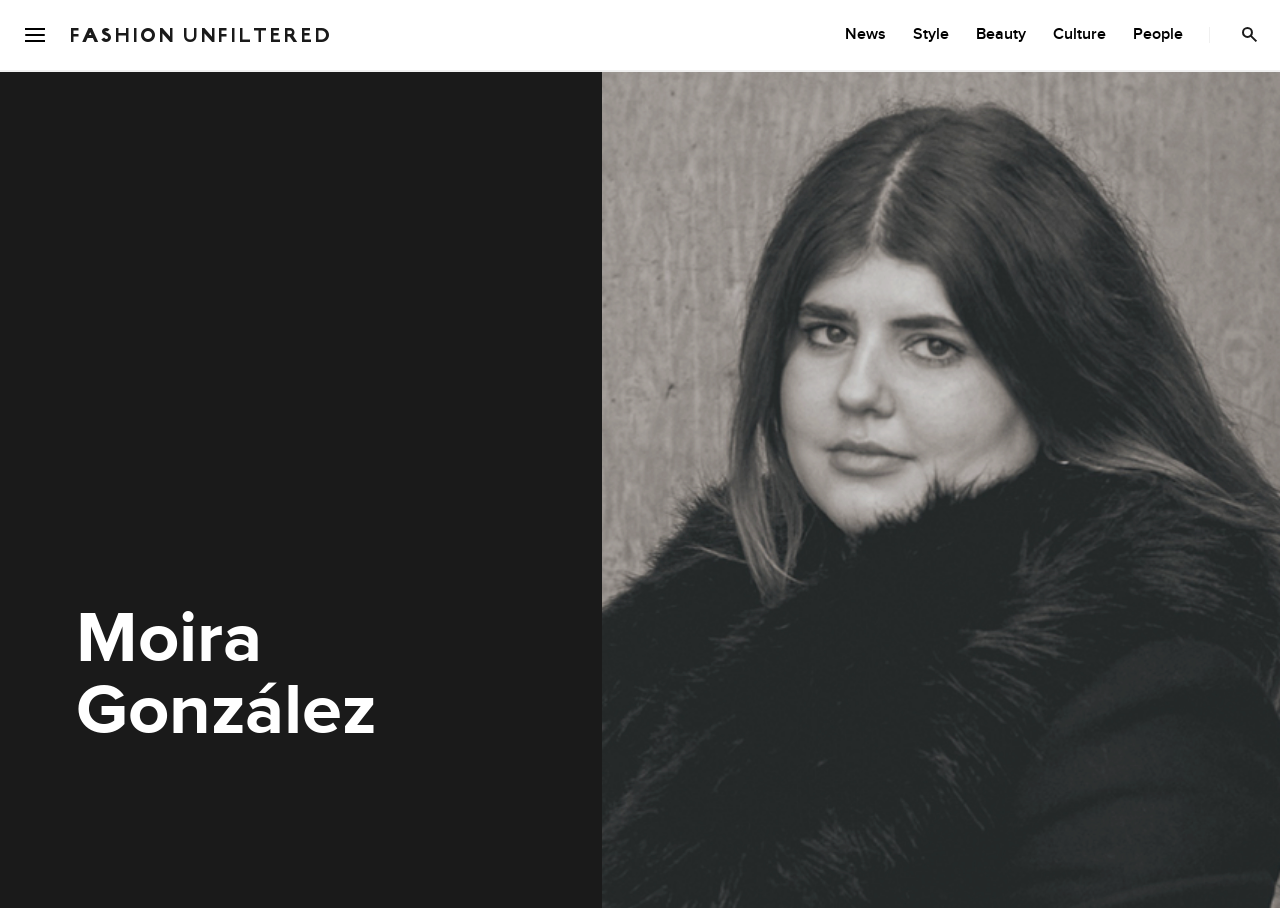Mark the bounding box of the element that matches the following description: "Share".

[0.885, 0.077, 0.928, 0.154]